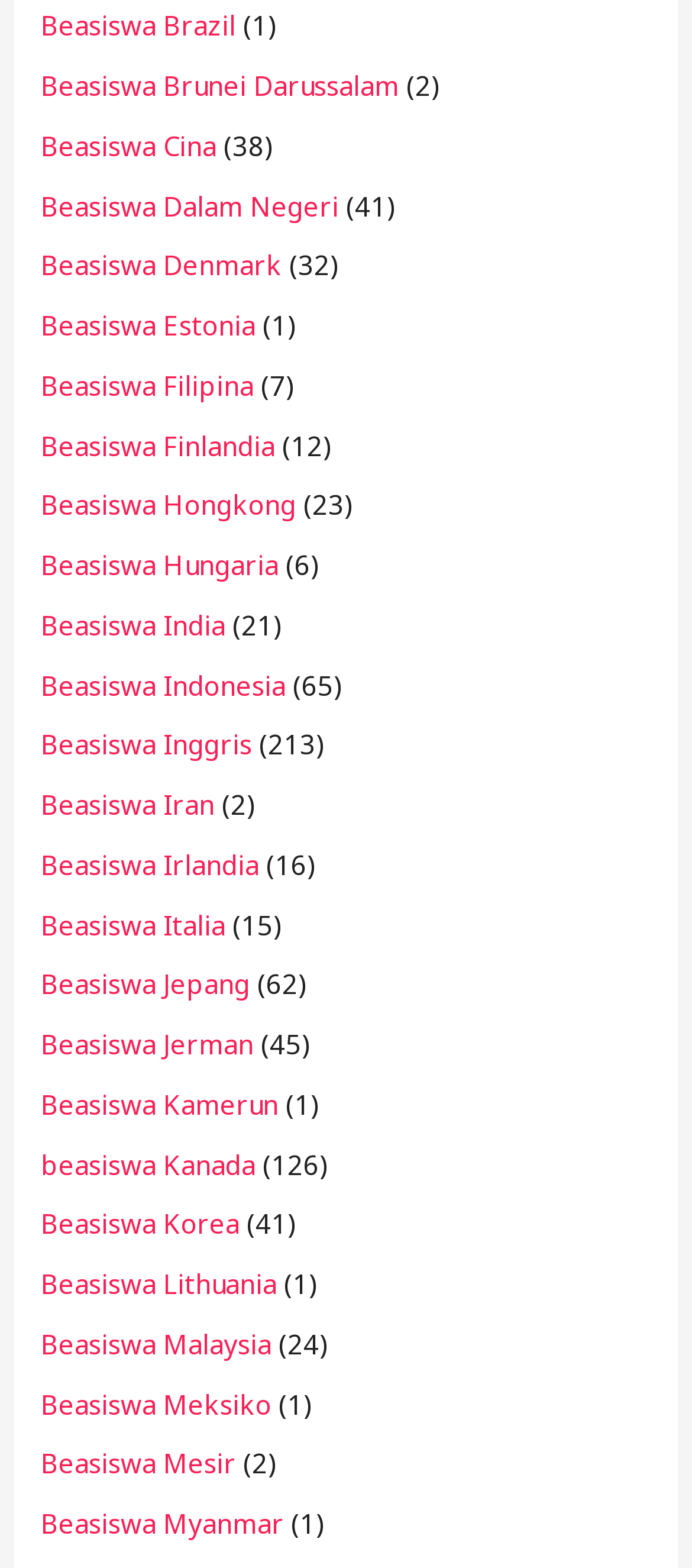Using the information in the image, give a detailed answer to the following question: What is the country with the most Beasiswa?

I looked at the numbers in parentheses next to each Beasiswa link and found that Beasiswa Inggris has the highest number, which is 213.